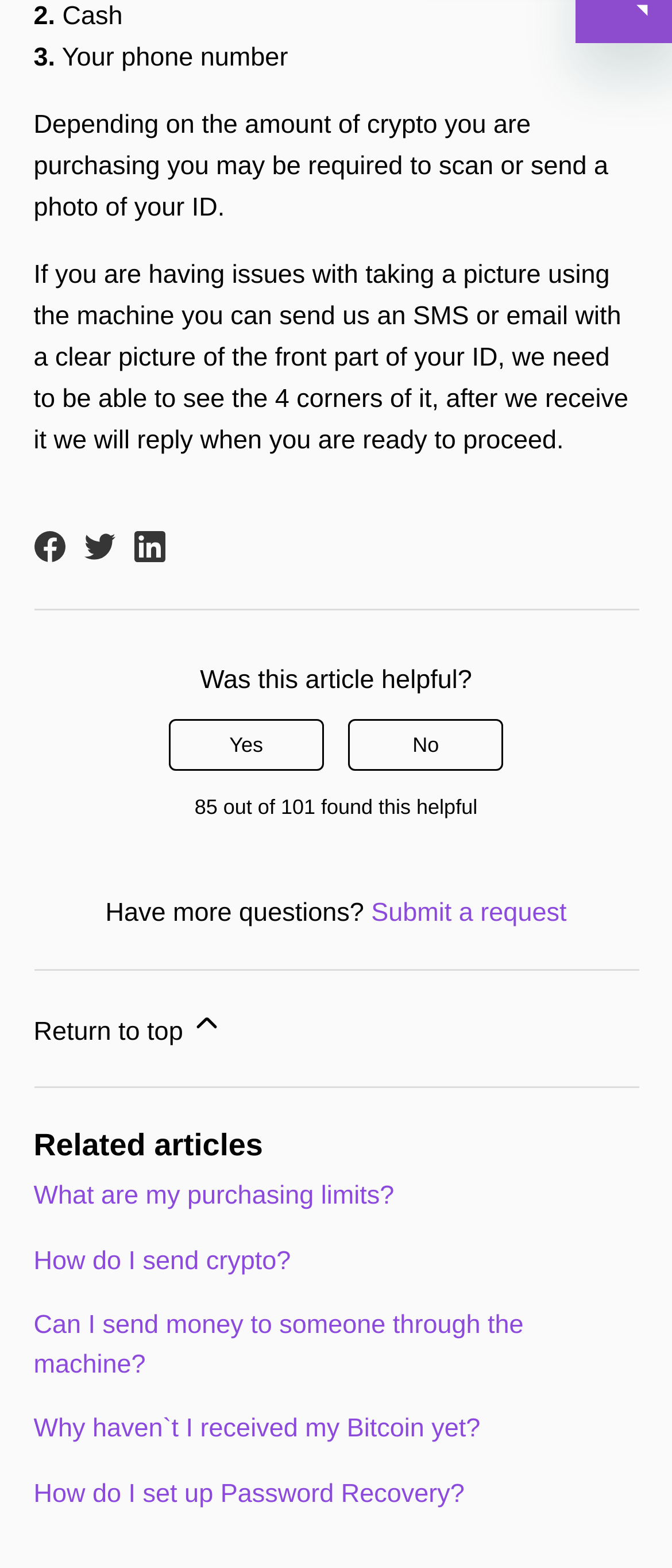Answer the question using only a single word or phrase: 
How can users provide feedback on the article's helpfulness?

Through Yes or No buttons